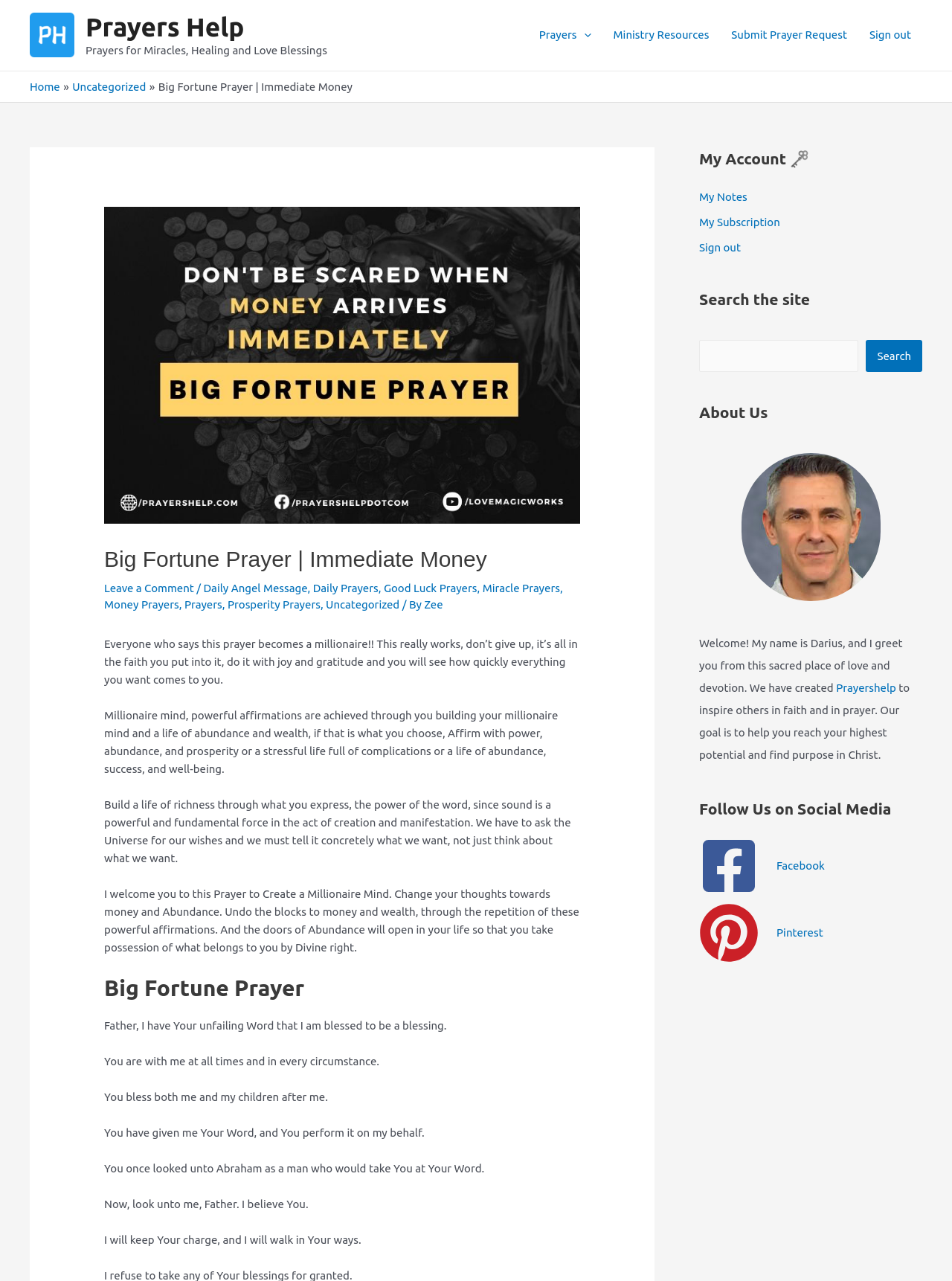Illustrate the webpage with a detailed description.

This webpage is about a prayer for big fortune and immediate money. At the top, there is a navigation menu with links to "Prayers Help", "Ministry Resources", "Submit Prayer Request", and "Sign out". Below this menu, there is a breadcrumbs navigation with links to "Home" and "Uncategorized".

The main content of the page is a prayer titled "Big Fortune Prayer | Immediate Money". Above the prayer, there is a heading with the same title and an image. The prayer is divided into several paragraphs, each with a static text describing the prayer and its purpose. The text encourages the reader to have faith and gratitude when reciting the prayer, promising that it will bring abundance and wealth.

To the right of the main content, there are several complementary sections. The first section has a heading "My Account" with links to "My Notes", "My Subscription", and "Sign out". The second section has a heading "Search the site" with a search box and a search button. The third section has a heading "About Us". The fourth section has a figure with an image of a person, Darius Wallis, and a static text describing the purpose of the website, which is to inspire others in faith and prayer.

The fifth section has a heading "Follow Us on Social Media" with links to Facebook and Pinterest, each with an image and a static text describing the social media platform.